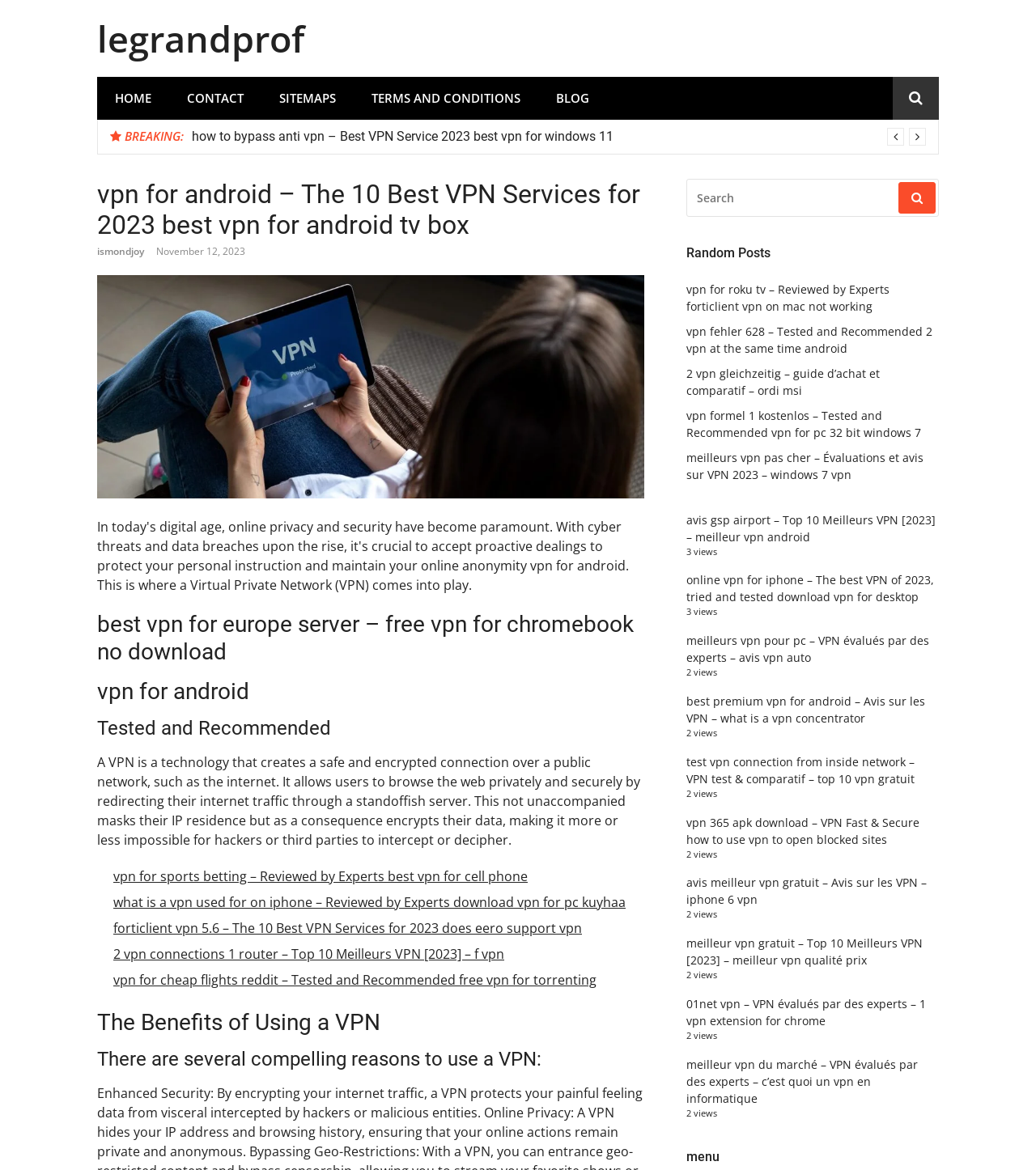What is the main topic of this webpage?
Examine the image and provide an in-depth answer to the question.

Based on the webpage content, I can see that the main topic is VPN (Virtual Private Network) as it discusses the benefits, uses, and reviews of different VPN services.